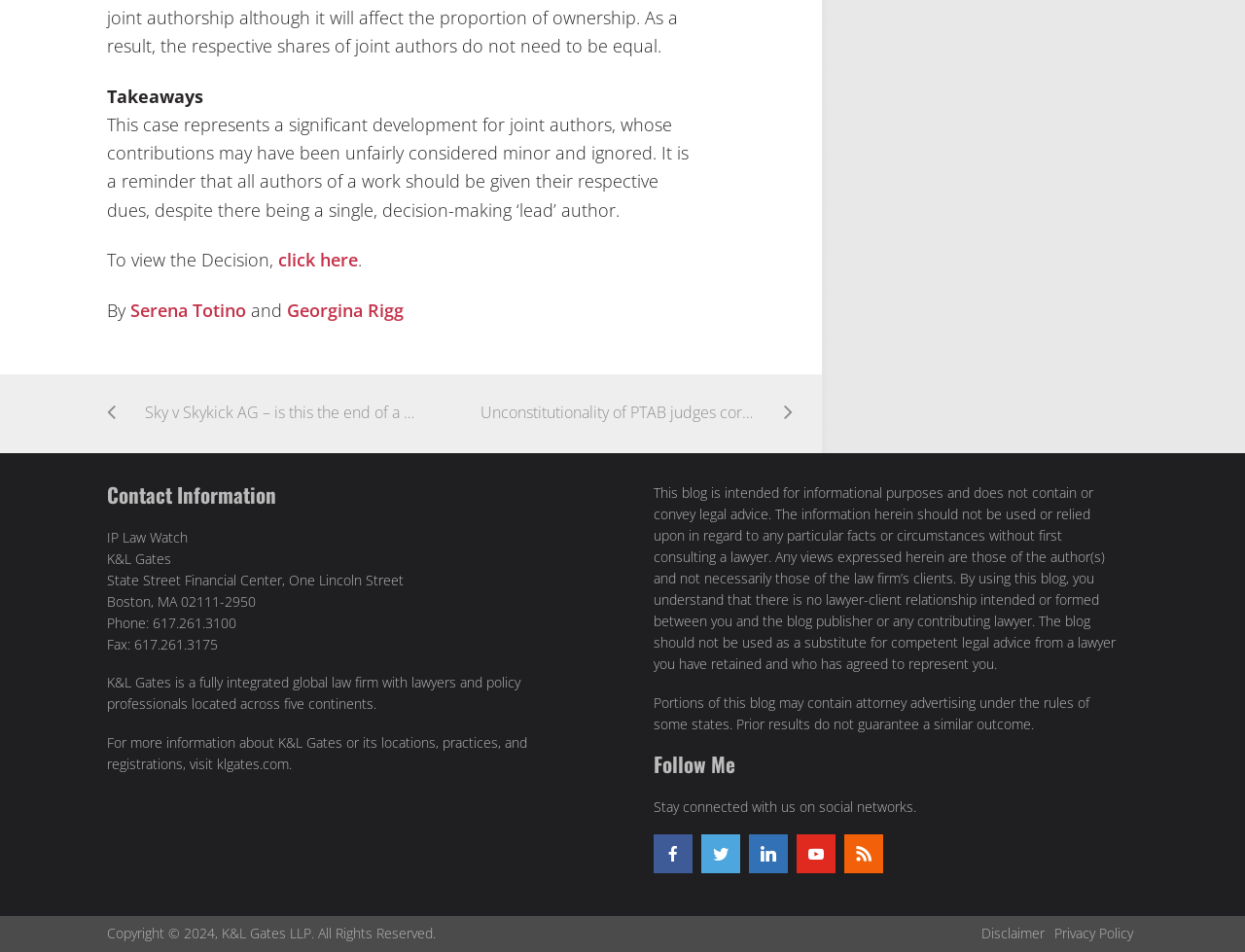What is the name of the law firm?
From the details in the image, provide a complete and detailed answer to the question.

I found the name of the law firm by looking at the StaticText element with the text 'K&L Gates' which is located at the coordinates [0.086, 0.577, 0.138, 0.596].